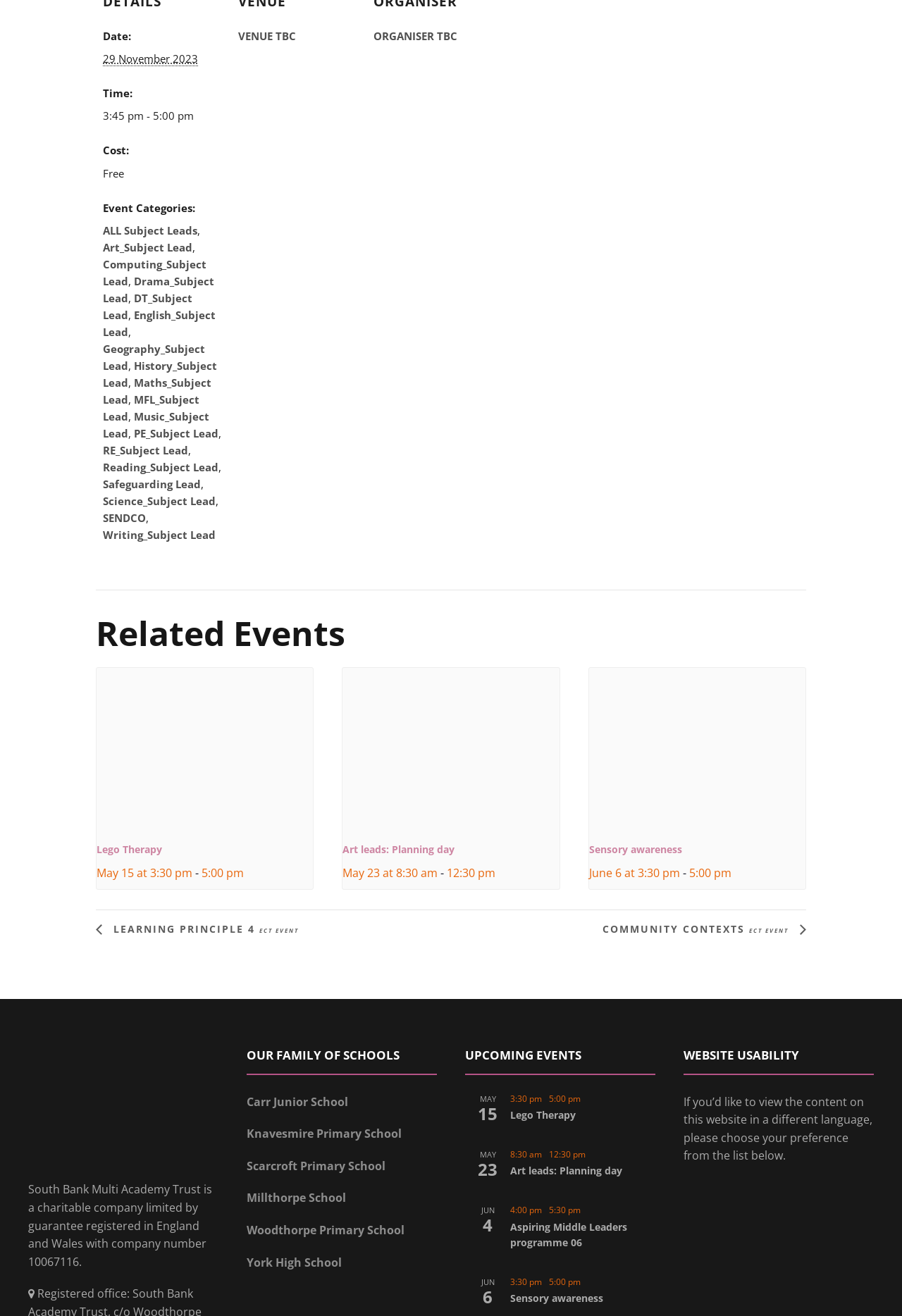Determine the bounding box coordinates of the clickable area required to perform the following instruction: "Visit Lego Therapy event page". The coordinates should be represented as four float numbers between 0 and 1: [left, top, right, bottom].

[0.107, 0.64, 0.18, 0.65]